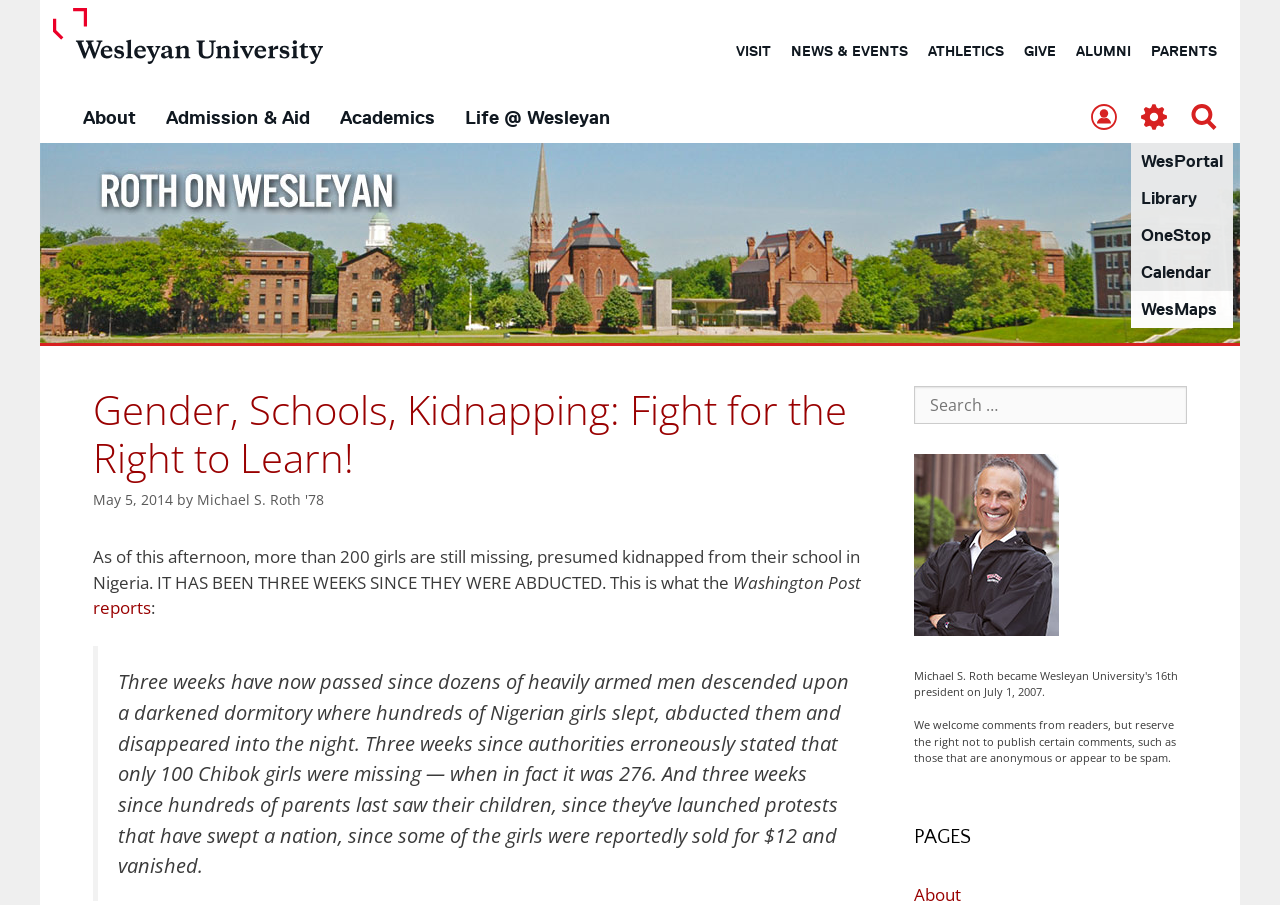Please indicate the bounding box coordinates for the clickable area to complete the following task: "Click on the 'About' link". The coordinates should be specified as four float numbers between 0 and 1, i.e., [left, top, right, bottom].

[0.053, 0.103, 0.118, 0.155]